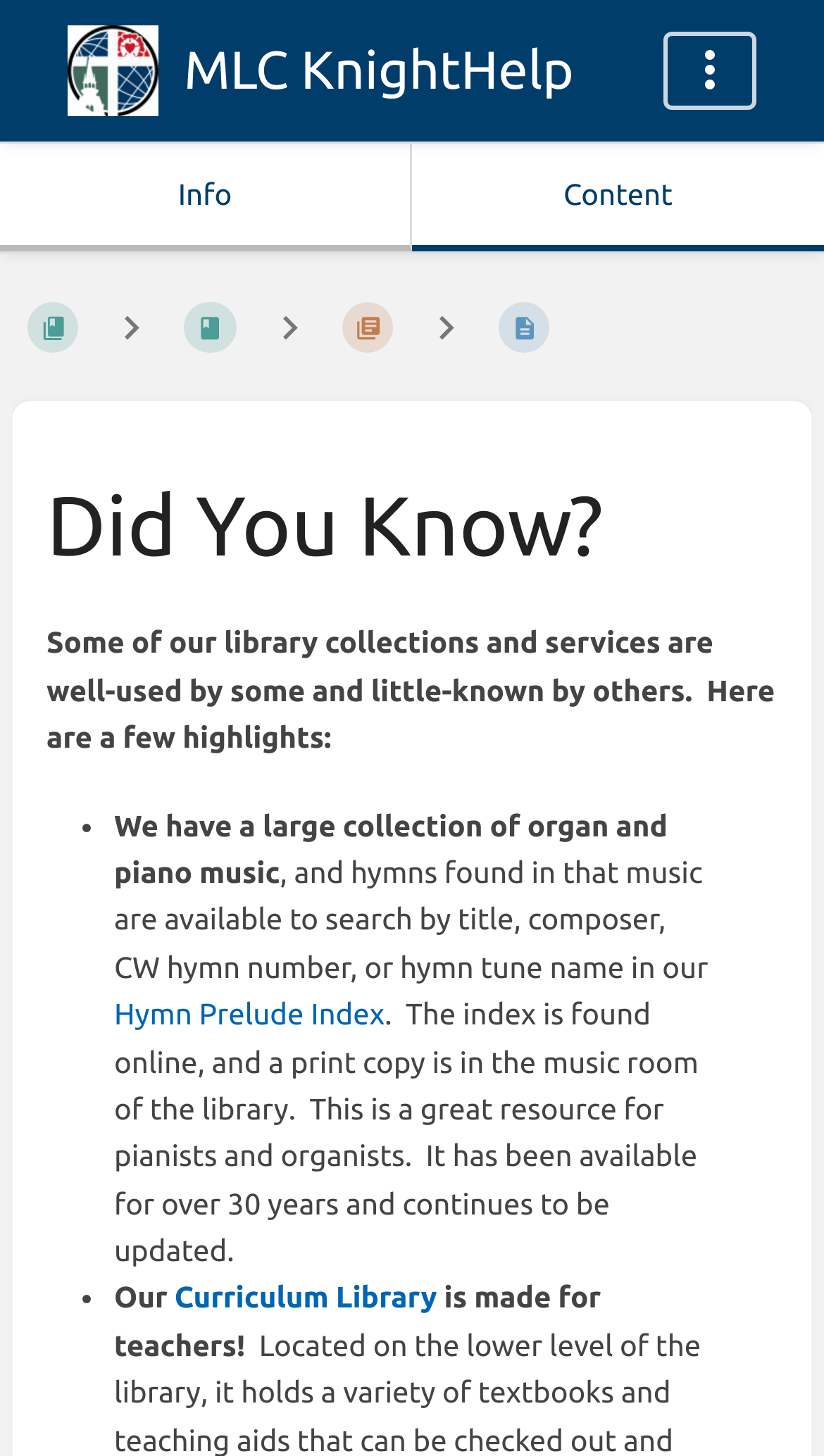What is the name of the index that can be searched by title, composer, CW hymn number, or hymn tune name?
Please give a detailed and thorough answer to the question, covering all relevant points.

The name of the index can be found in the link text, which states 'Hymn Prelude Index', and is described as a resource for searching hymns by title, composer, CW hymn number, or hymn tune name.